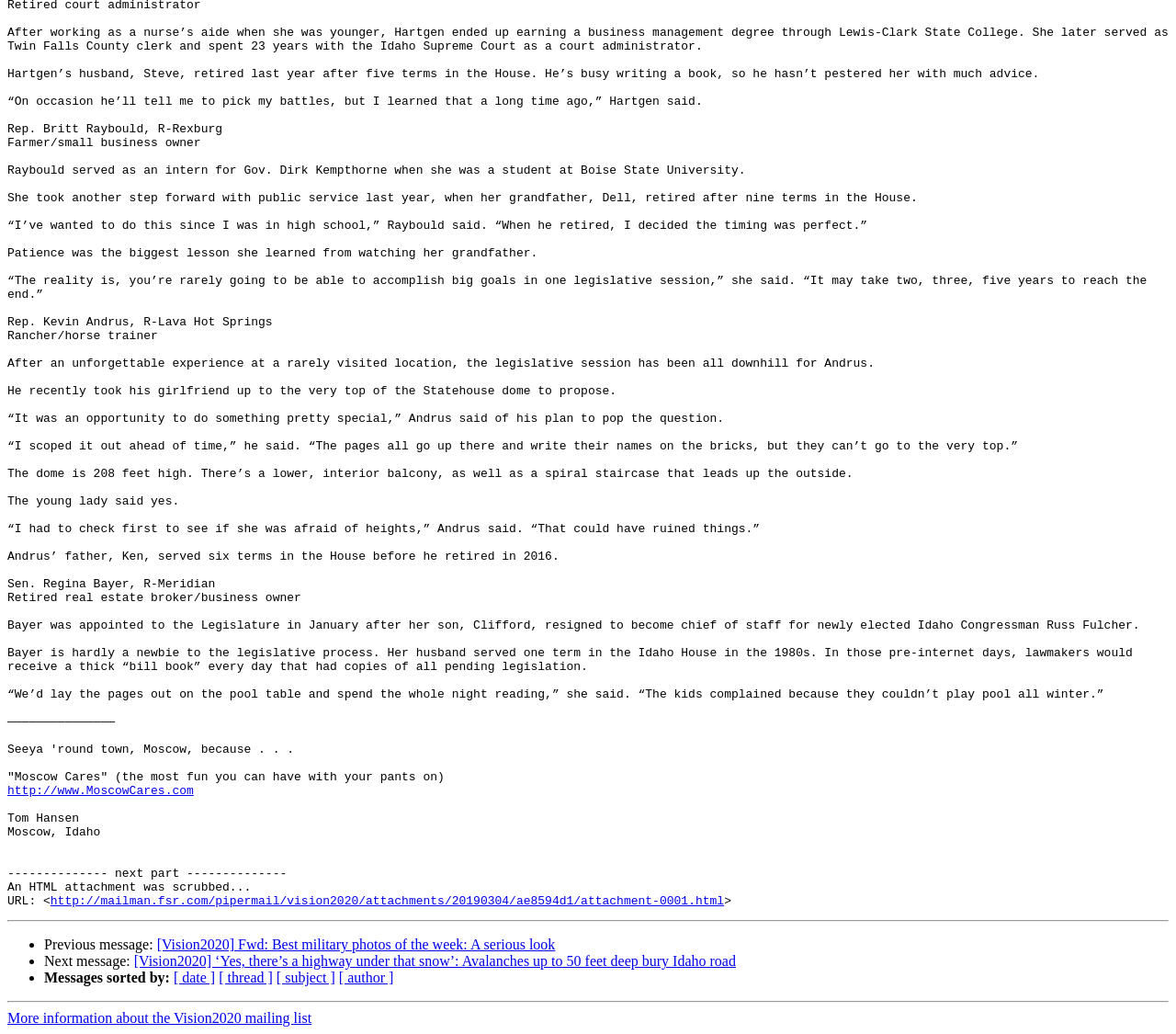Please identify the bounding box coordinates of the region to click in order to complete the given instruction: "Sort messages by date". The coordinates should be four float numbers between 0 and 1, i.e., [left, top, right, bottom].

[0.148, 0.938, 0.183, 0.953]